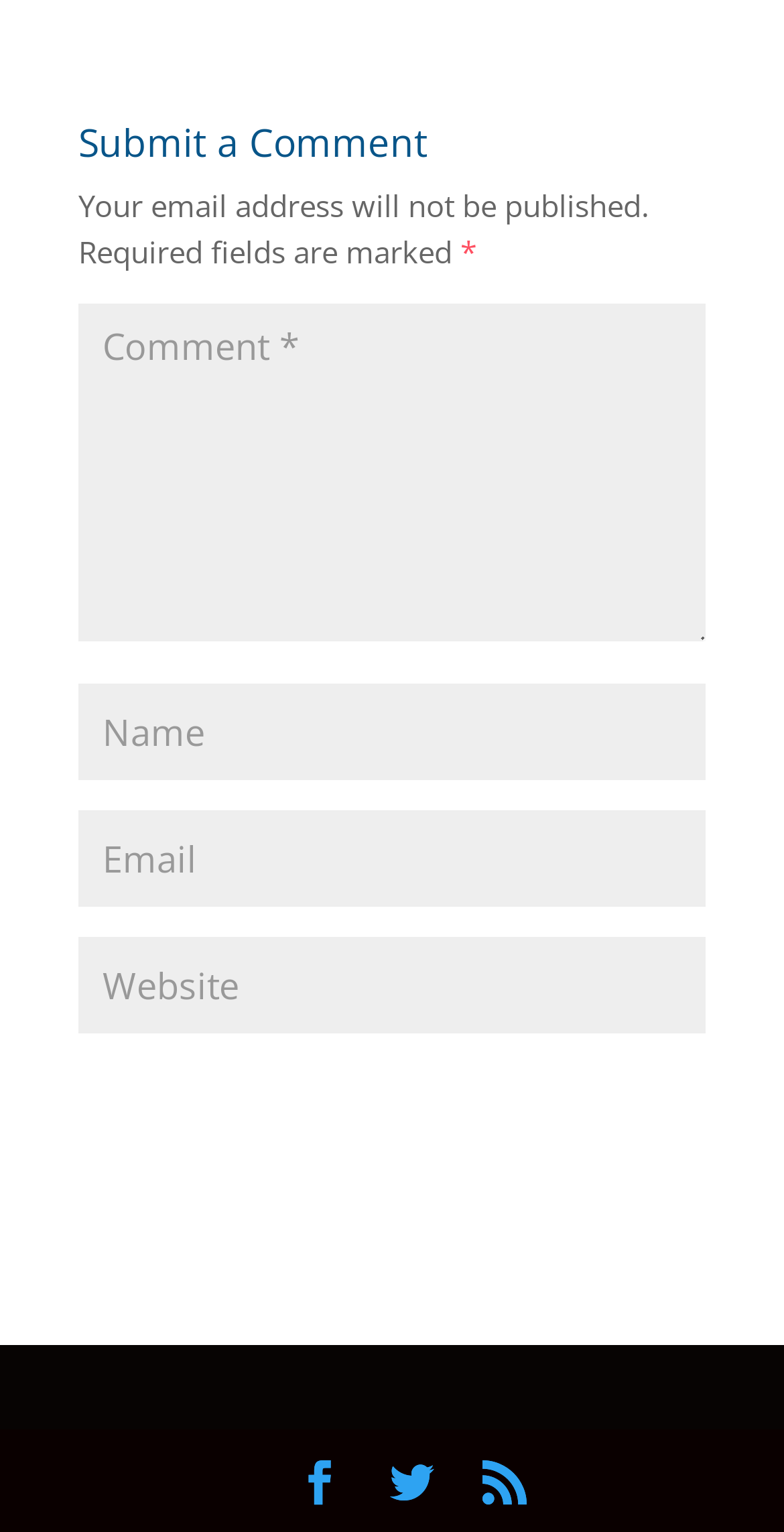What is the required field marked with an asterisk?
Based on the screenshot, respond with a single word or phrase.

Comment